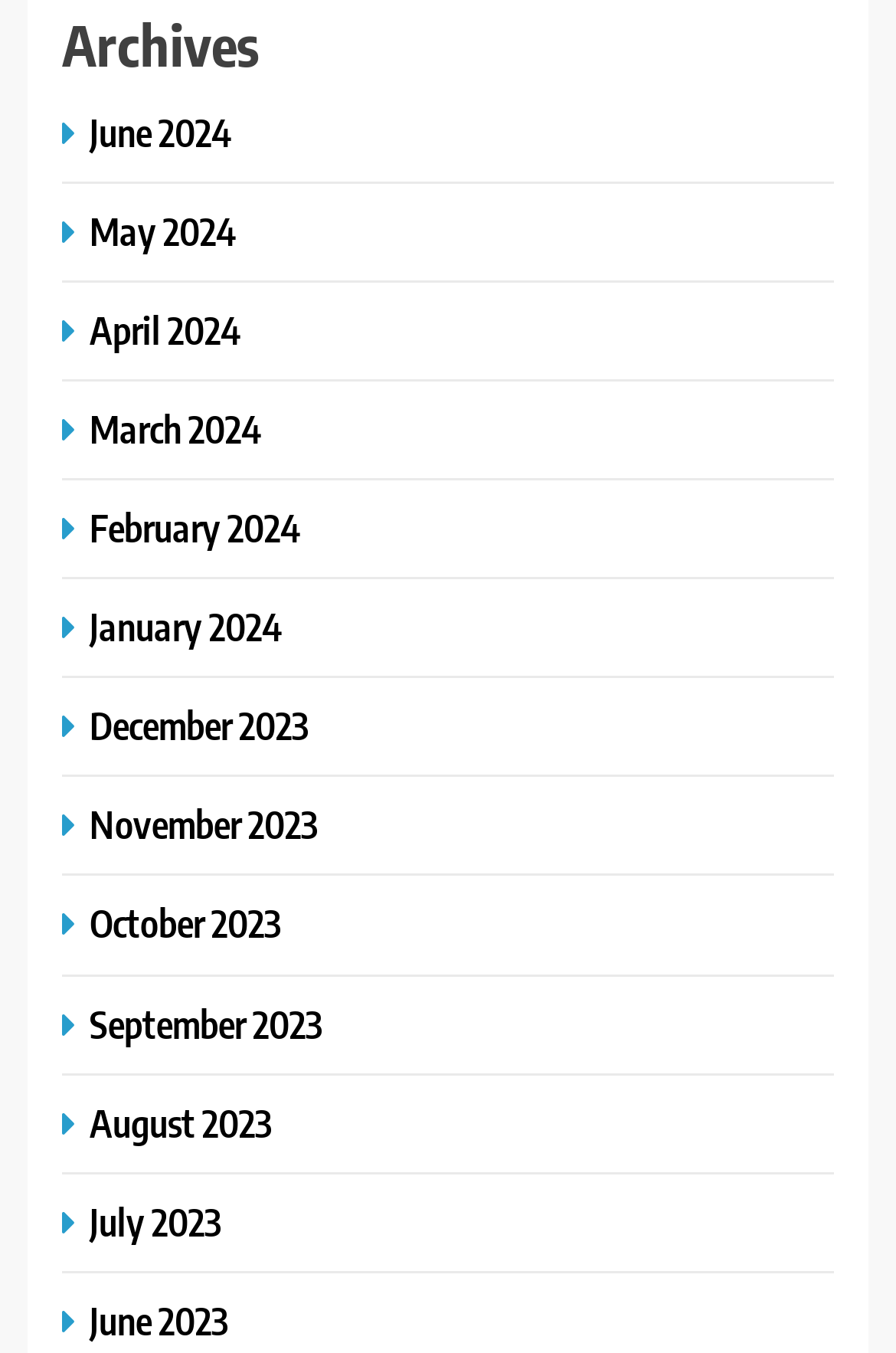What symbol is used before each month?
Examine the image and provide an in-depth answer to the question.

I observed that each month link has a symbol preceding the month name, and that symbol is .